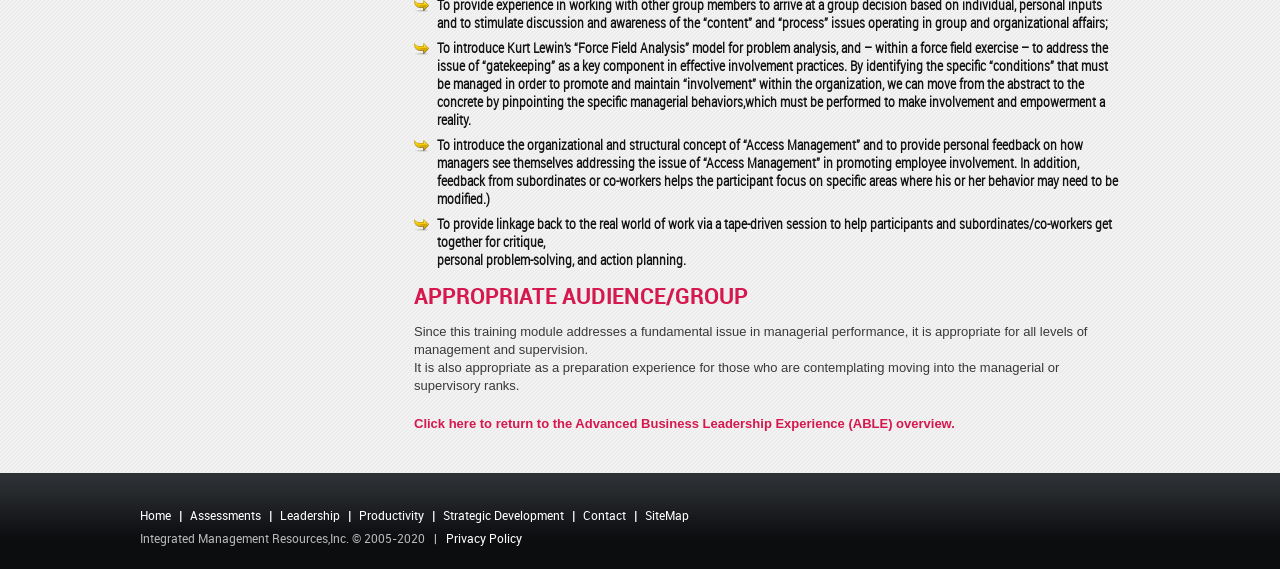Provide your answer to the question using just one word or phrase: What is the issue that the training module addresses?

Gatekeeping